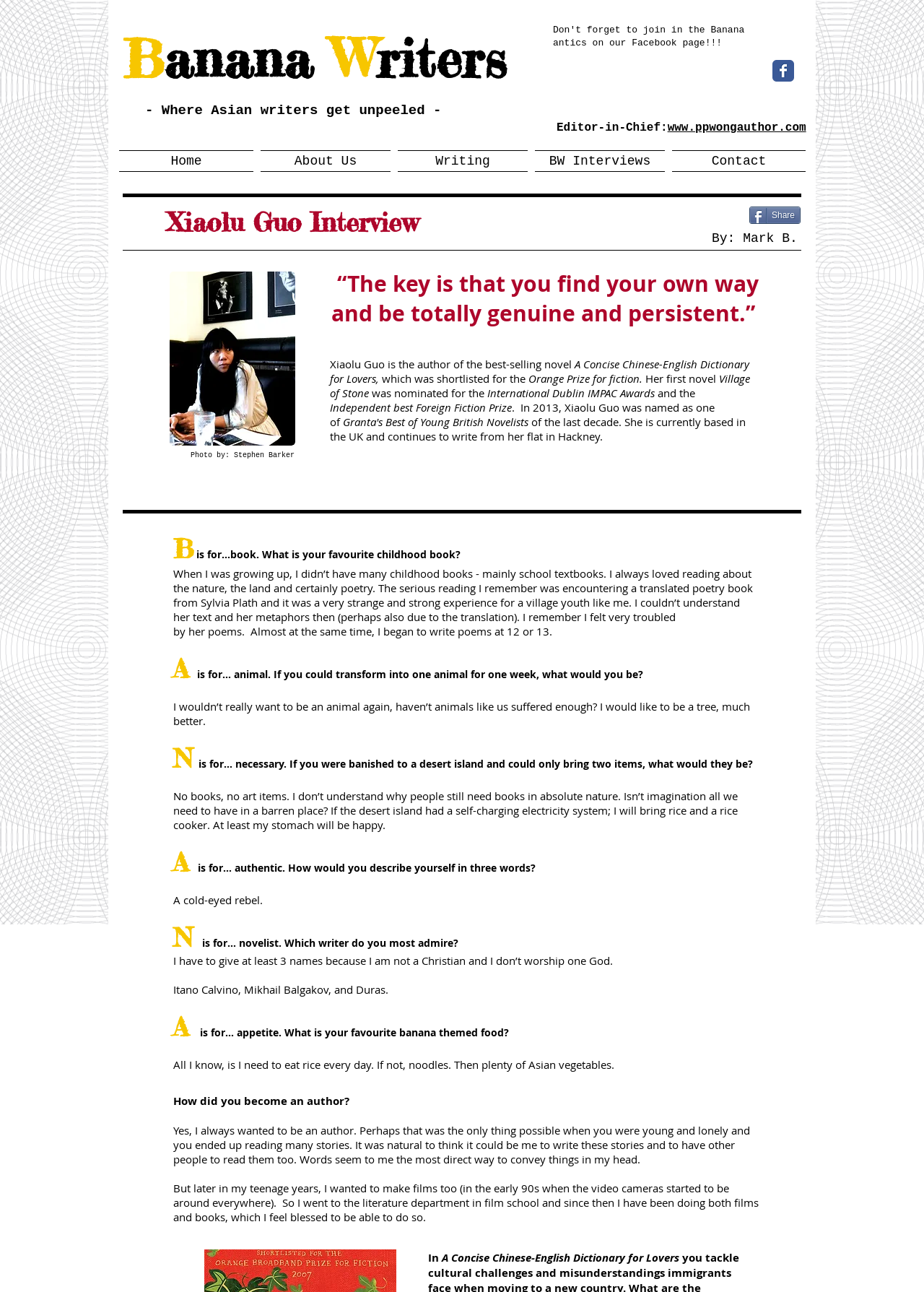Please answer the following question as detailed as possible based on the image: 
What is the name of the author interviewed?

The webpage has a heading 'Xiaolu Guo Interview' and the author's name is mentioned throughout the interview, so the answer is Xiaolu Guo.